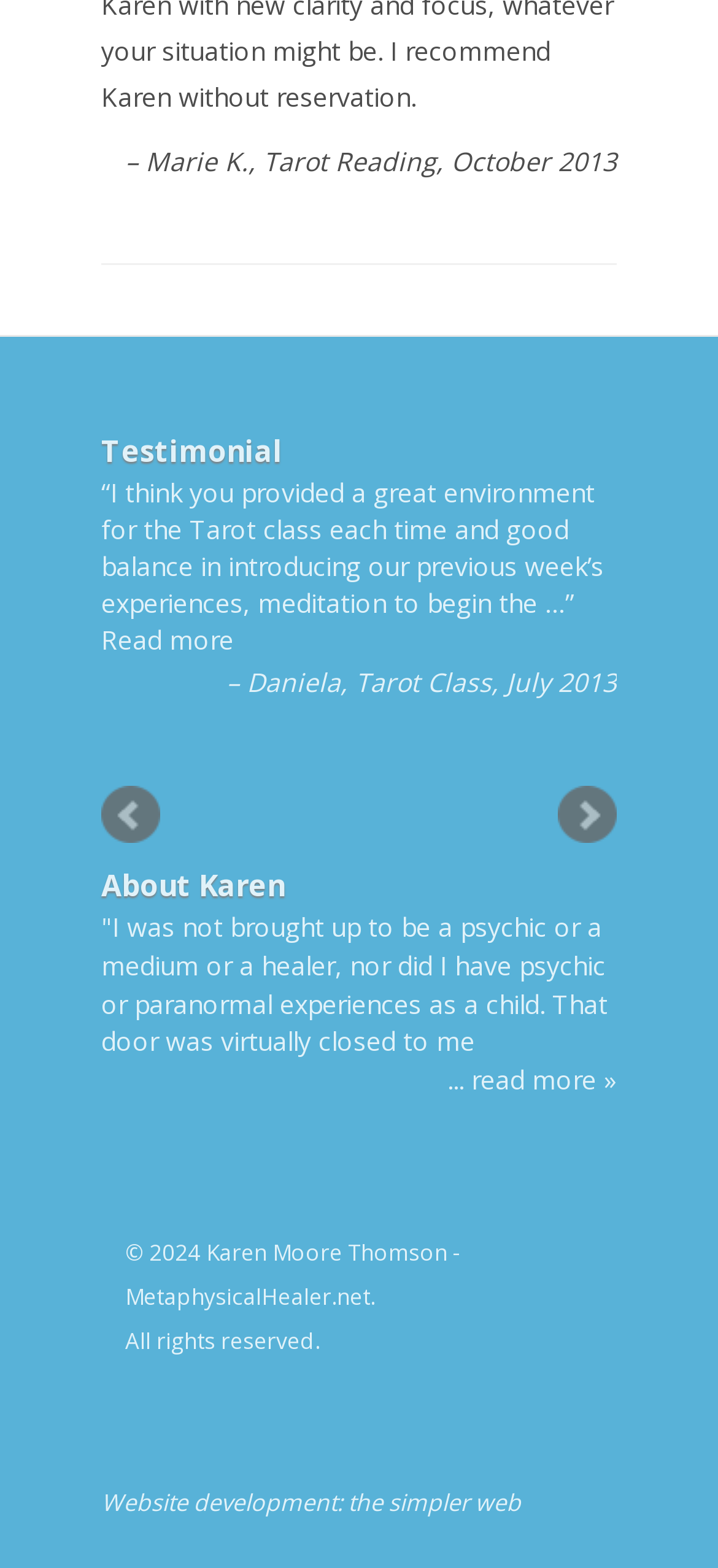Determine the bounding box of the UI component based on this description: "Read more". The bounding box coordinates should be four float values between 0 and 1, i.e., [left, top, right, bottom].

[0.141, 0.397, 0.326, 0.419]